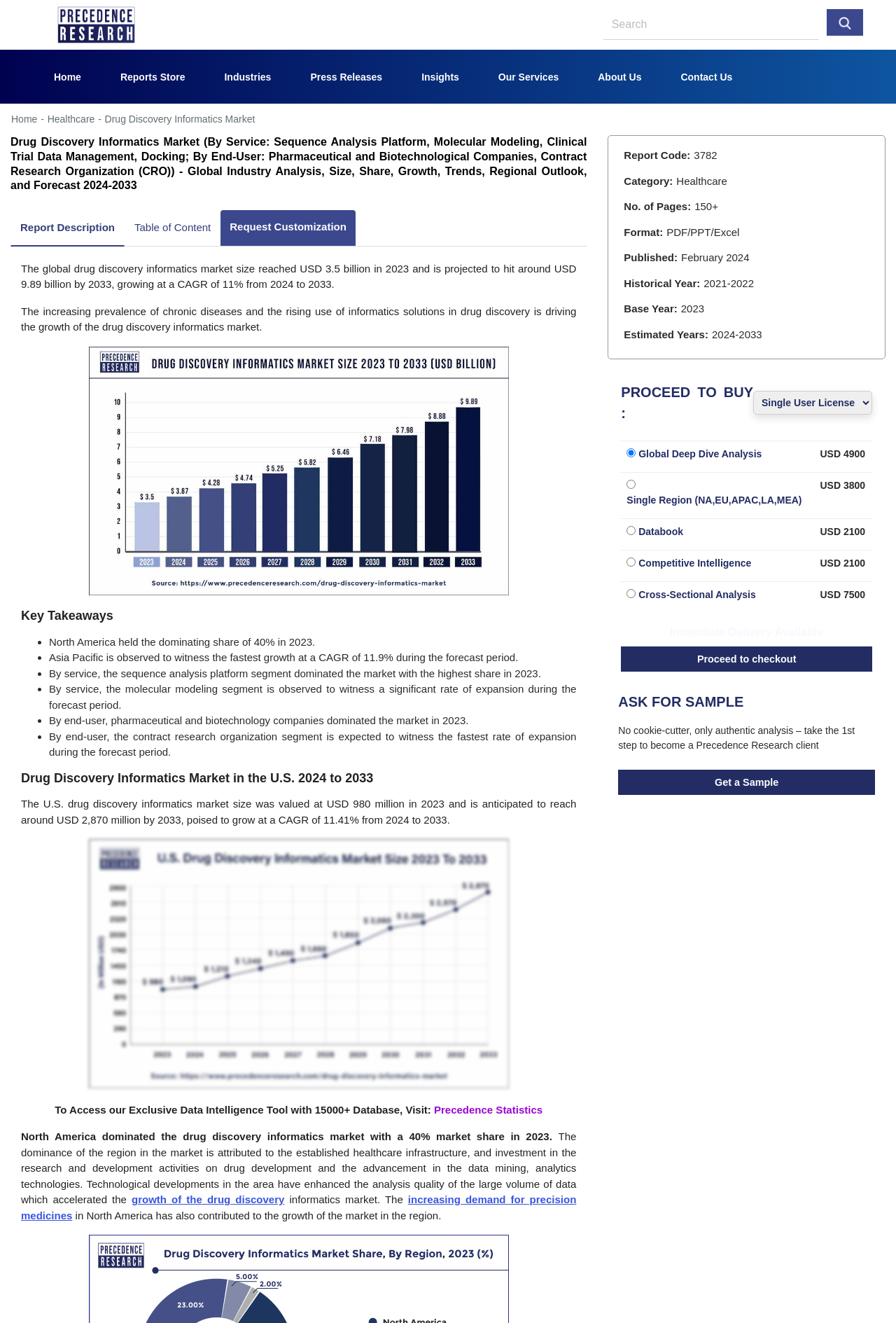Respond to the following query with just one word or a short phrase: 
What is the price of the 'Global Deep Dive Analysis' report?

USD 4900